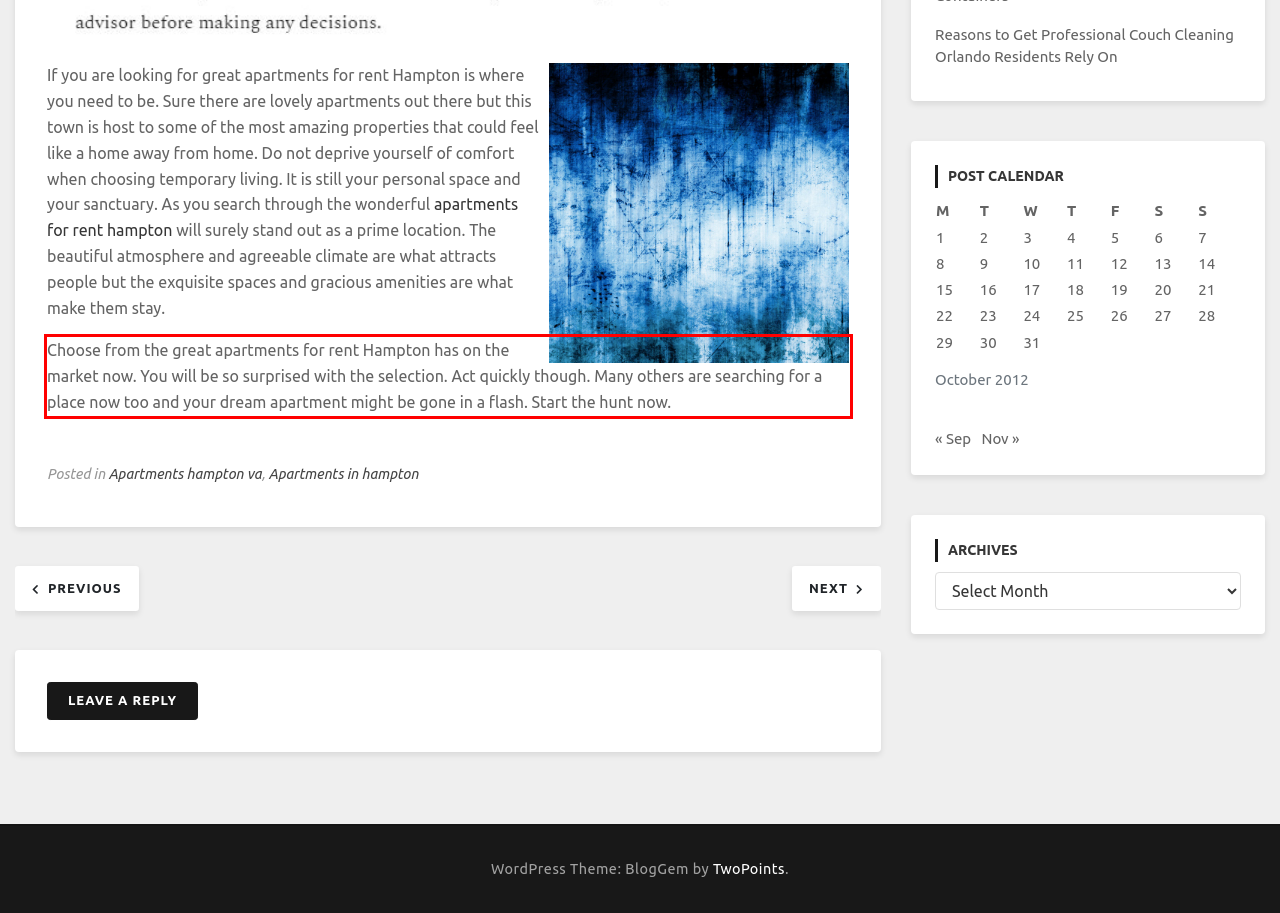Extract and provide the text found inside the red rectangle in the screenshot of the webpage.

Choose from the great apartments for rent Hampton has on the market now. You will be so surprised with the selection. Act quickly though. Many others are searching for a place now too and your dream apartment might be gone in a flash. Start the hunt now.